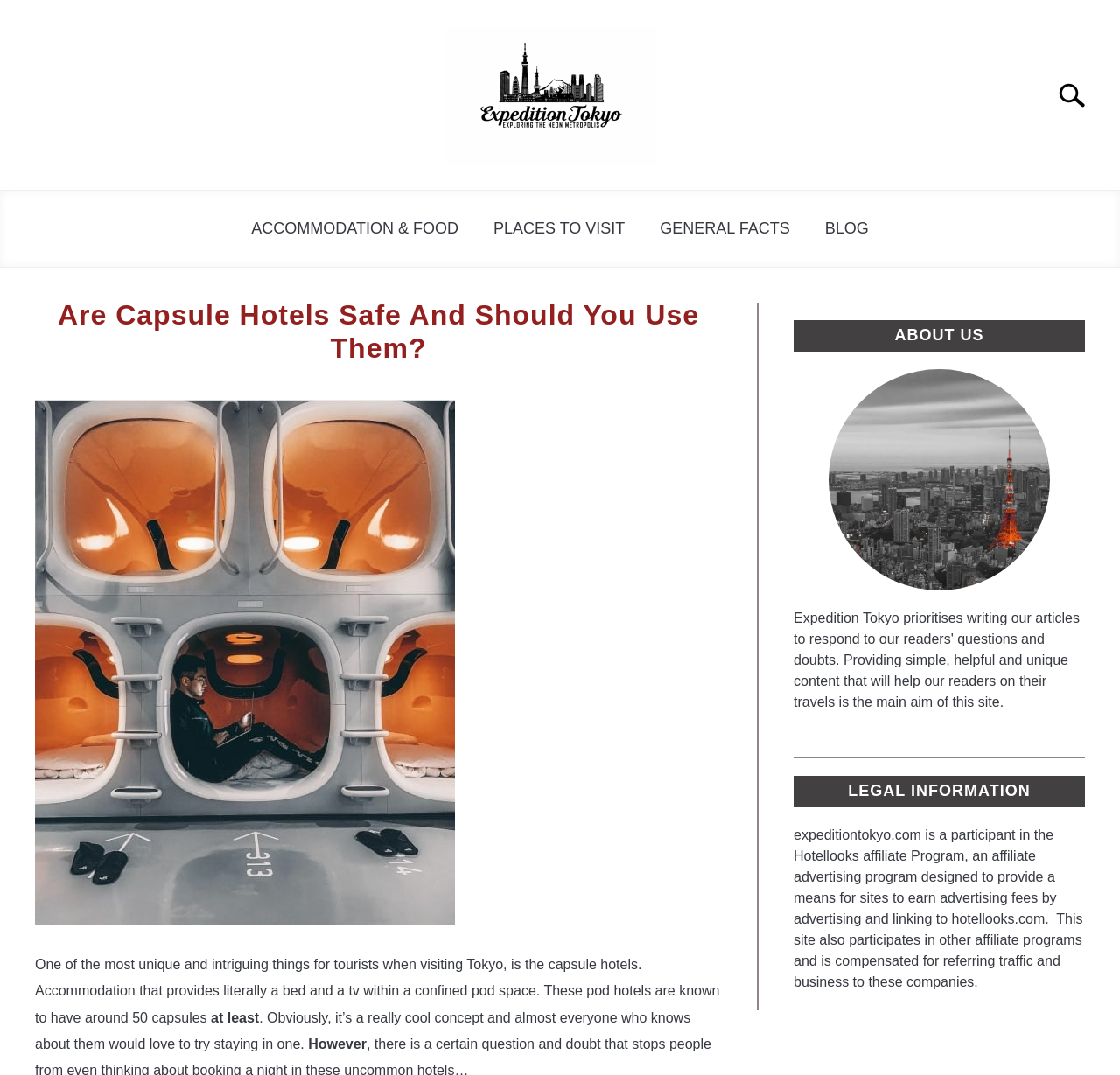Can you locate the main headline on this webpage and provide its text content?

Are Capsule Hotels Safe And Should You Use Them?